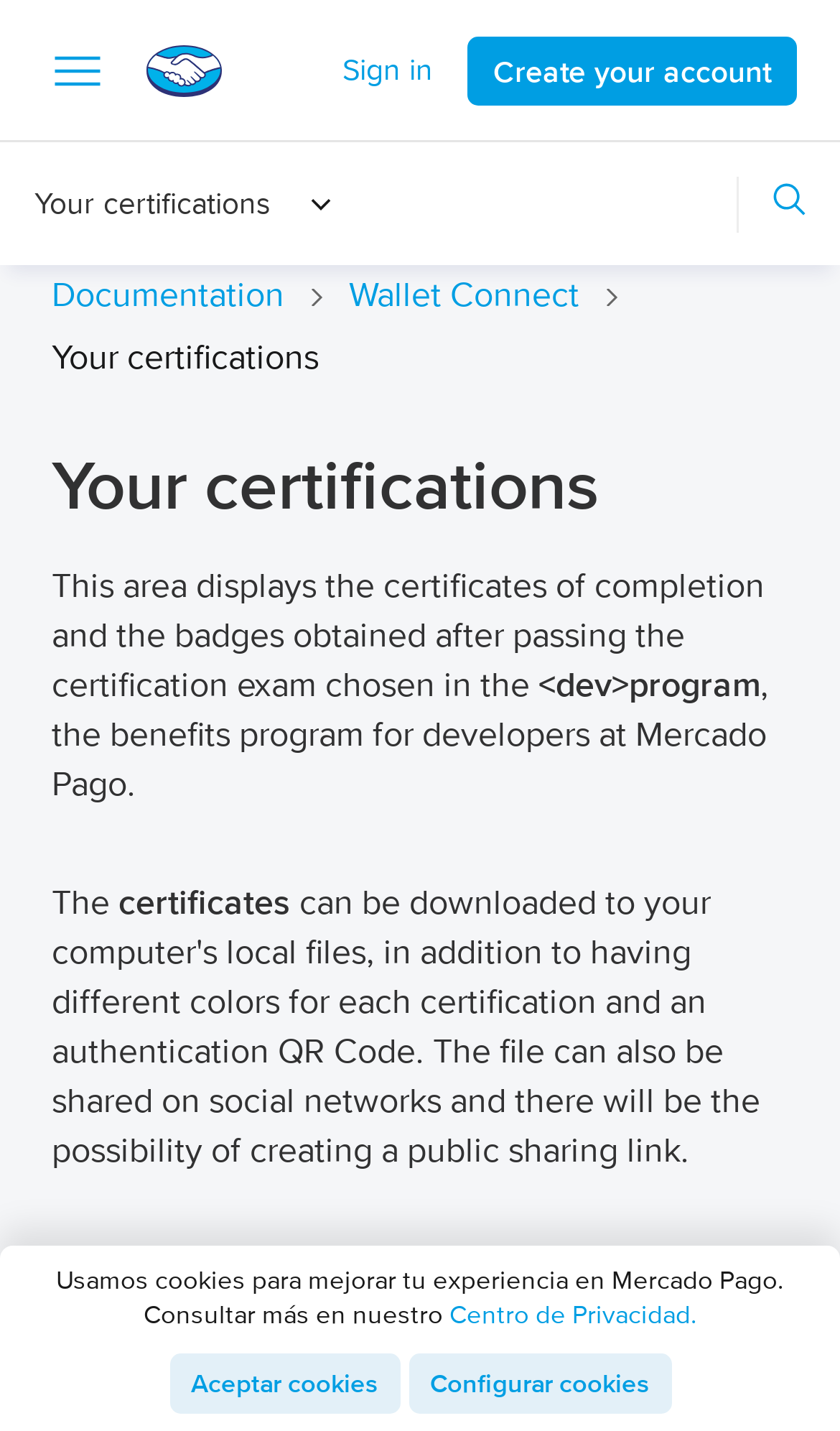Please identify the bounding box coordinates of the clickable area that will allow you to execute the instruction: "View your certifications".

[0.041, 0.123, 0.959, 0.162]